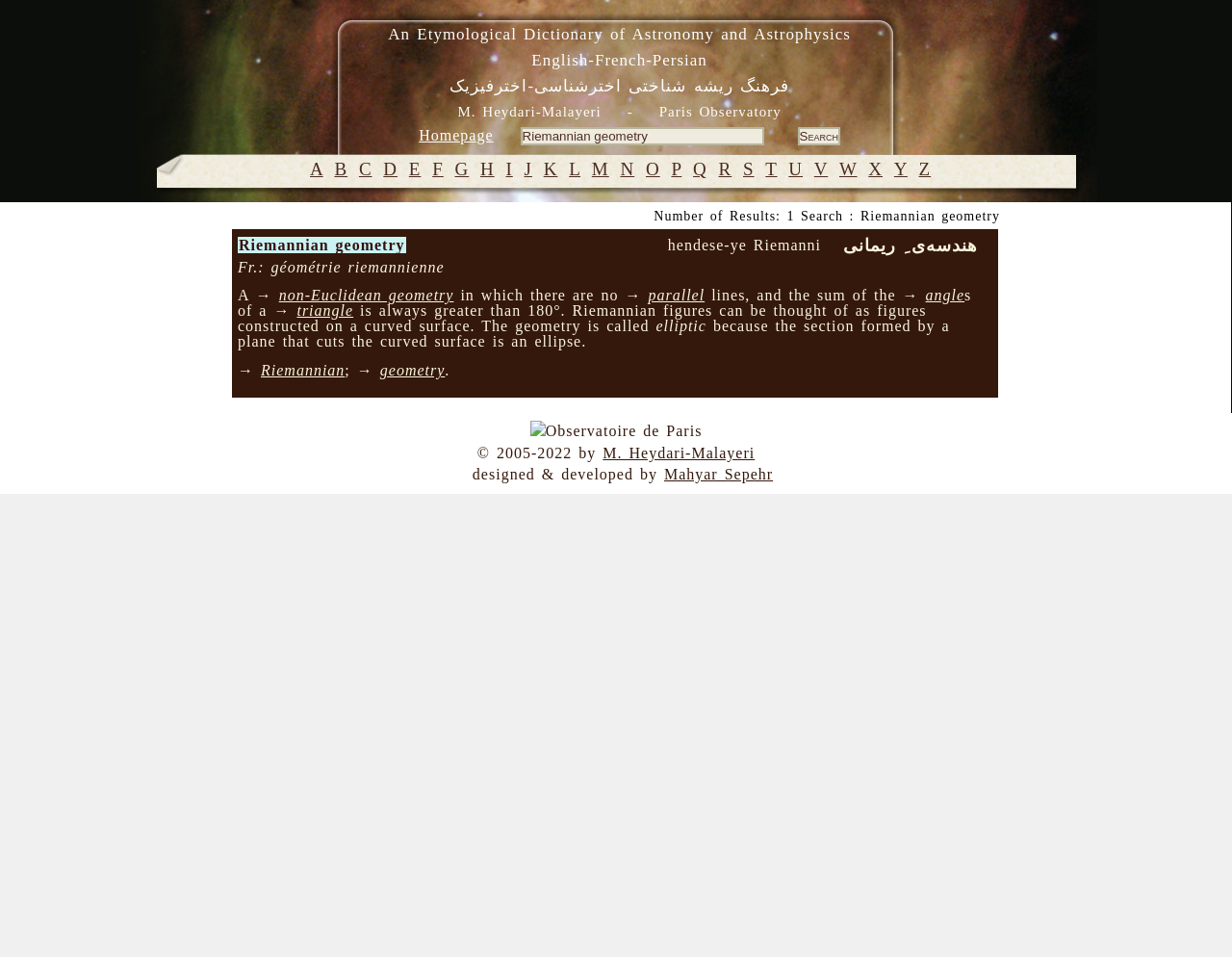Locate the bounding box coordinates of the element's region that should be clicked to carry out the following instruction: "Search for a term". The coordinates need to be four float numbers between 0 and 1, i.e., [left, top, right, bottom].

[0.422, 0.133, 0.62, 0.152]